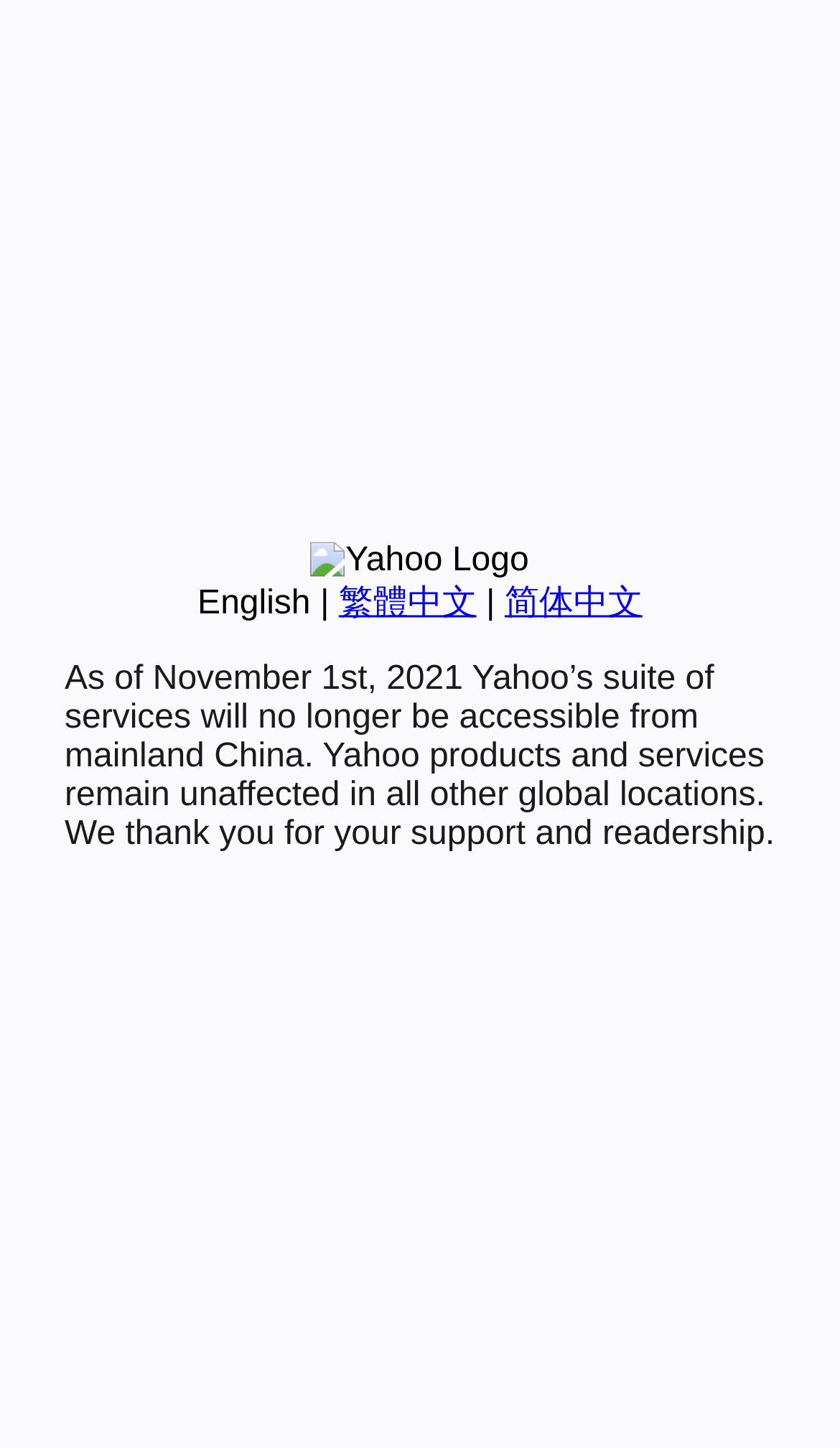Find the coordinates for the bounding box of the element with this description: "English".

[0.235, 0.404, 0.37, 0.429]